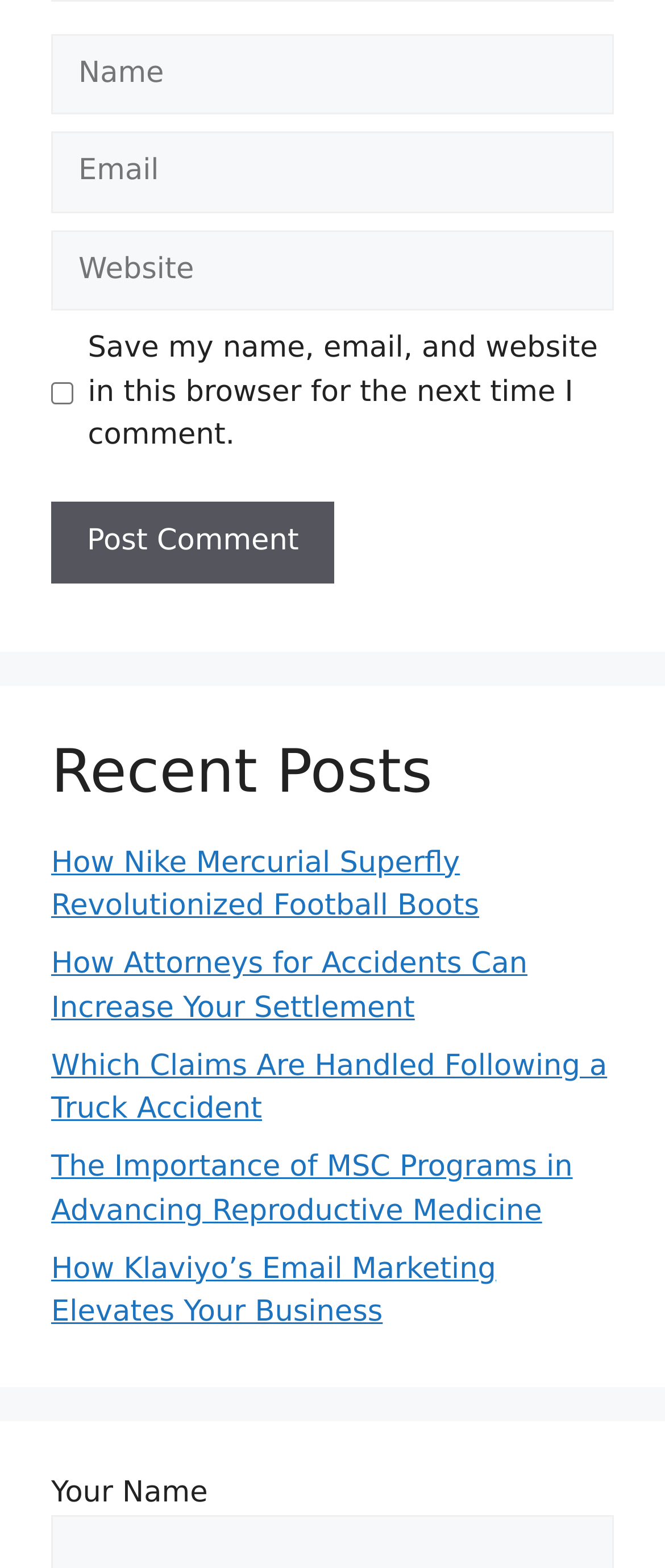Please identify the bounding box coordinates of where to click in order to follow the instruction: "Enter your name".

[0.077, 0.022, 0.923, 0.073]